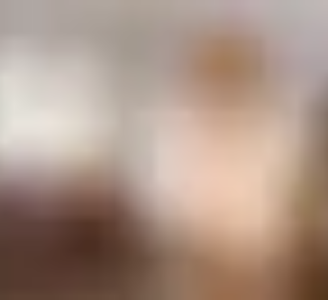Answer the following inquiry with a single word or phrase:
What design style is emphasized in the space?

Modern aesthetics